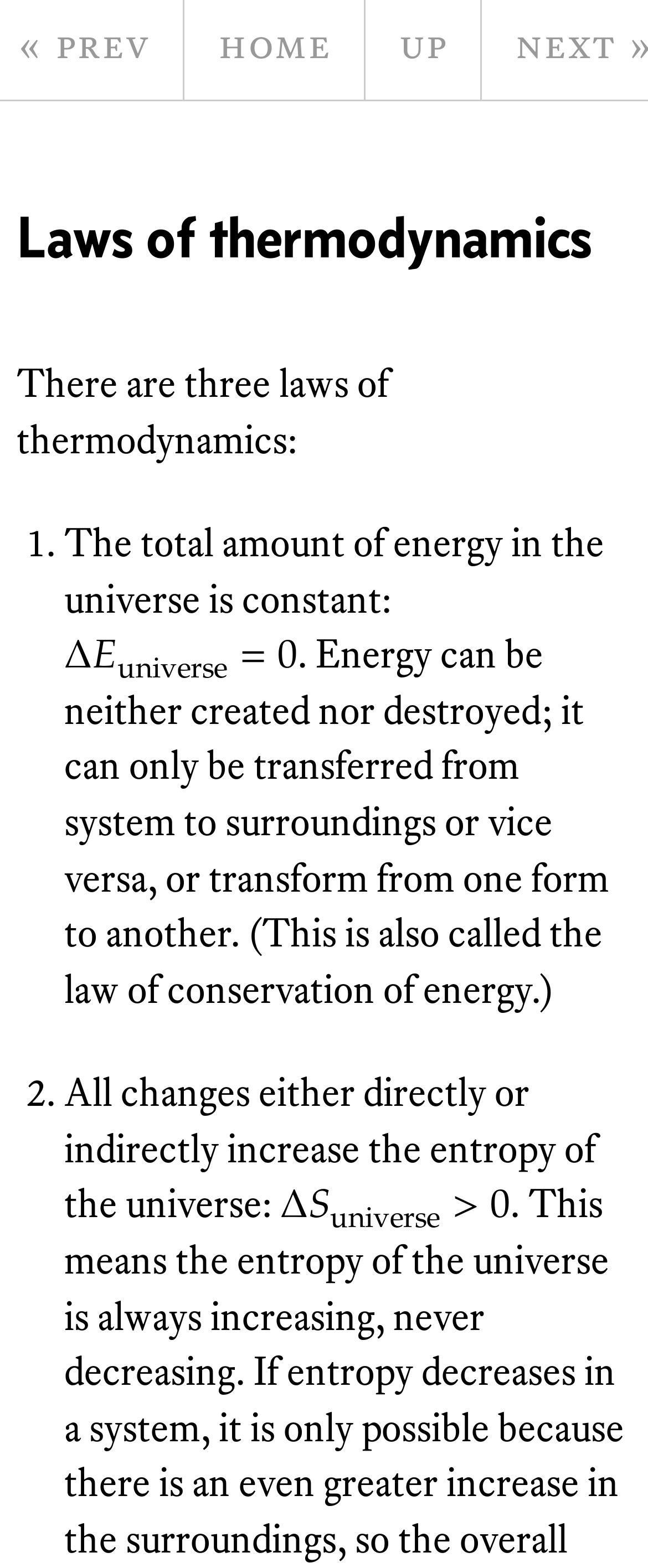What is the first law of thermodynamics?
Please answer the question with a detailed response using the information from the screenshot.

The webpage states 'The total amount of energy in the universe is constant:' and then provides a mathematical equation to support this statement, which is the first law of thermodynamics, also known as the law of conservation of energy.